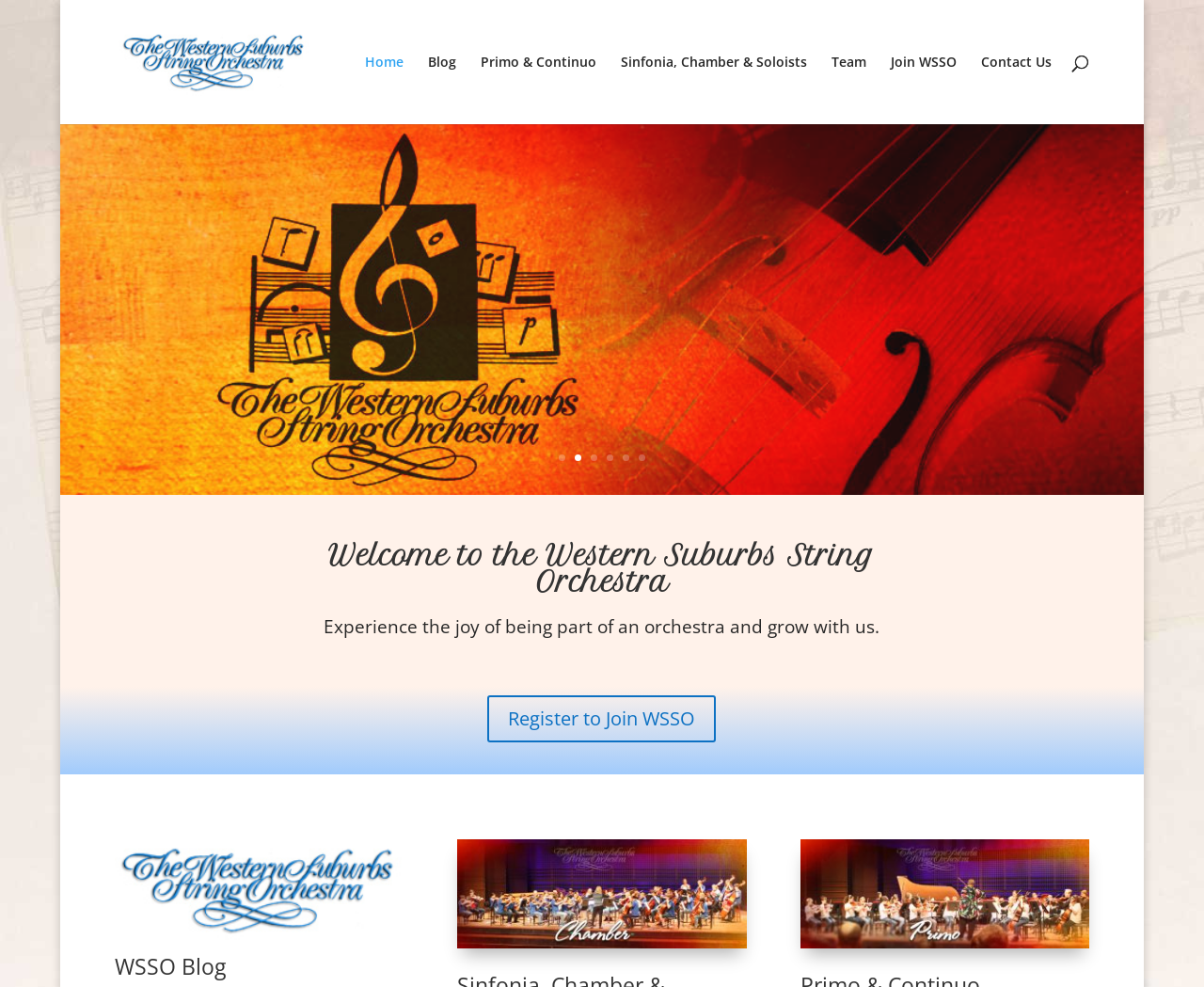Find the bounding box coordinates of the clickable area required to complete the following action: "Contact the artist through '吴云之联系方式'".

None